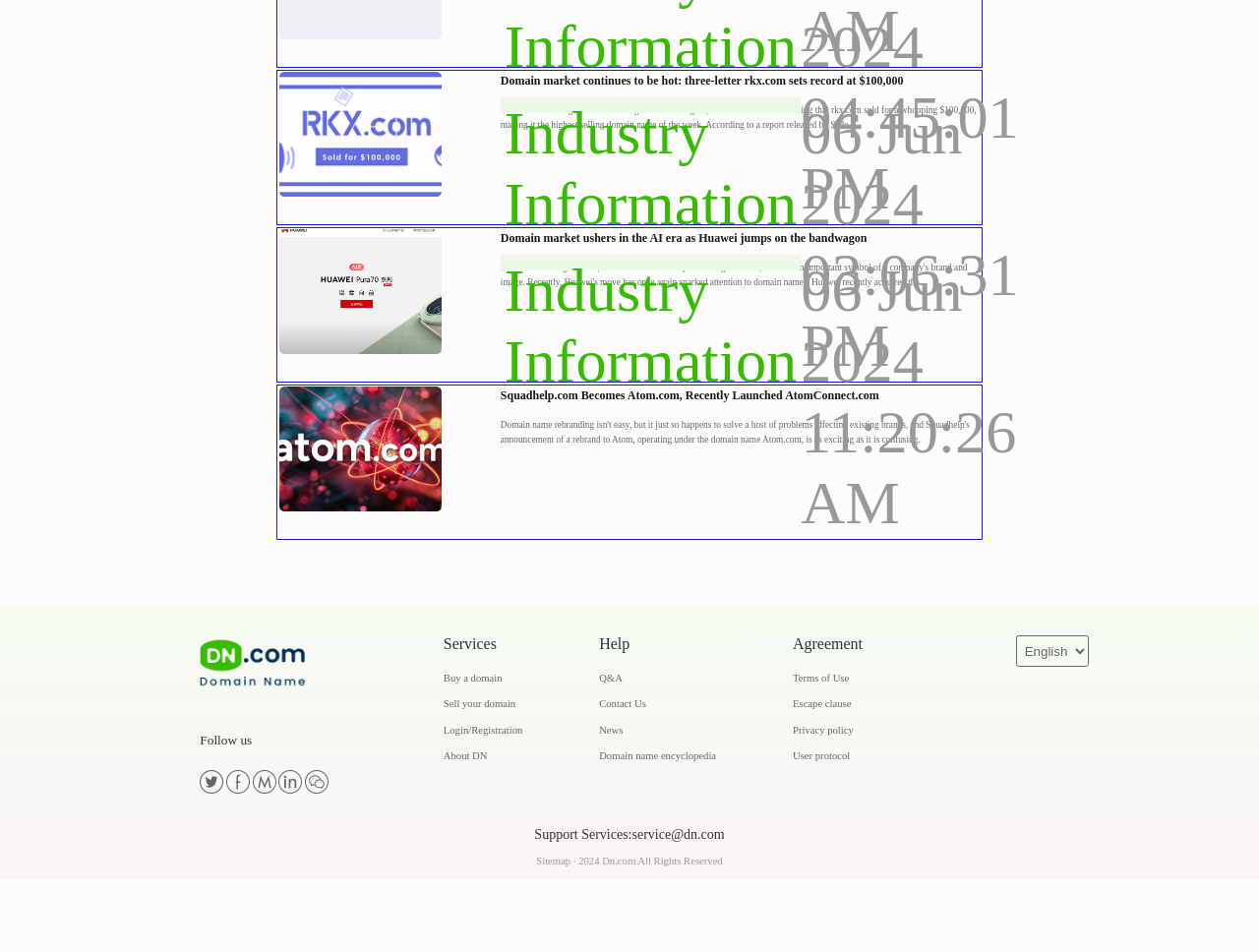Please determine the bounding box of the UI element that matches this description: Terms of Use. The coordinates should be given as (top-left x, top-left y, bottom-right x, bottom-right y), with all values between 0 and 1.

[0.63, 0.782, 0.674, 0.794]